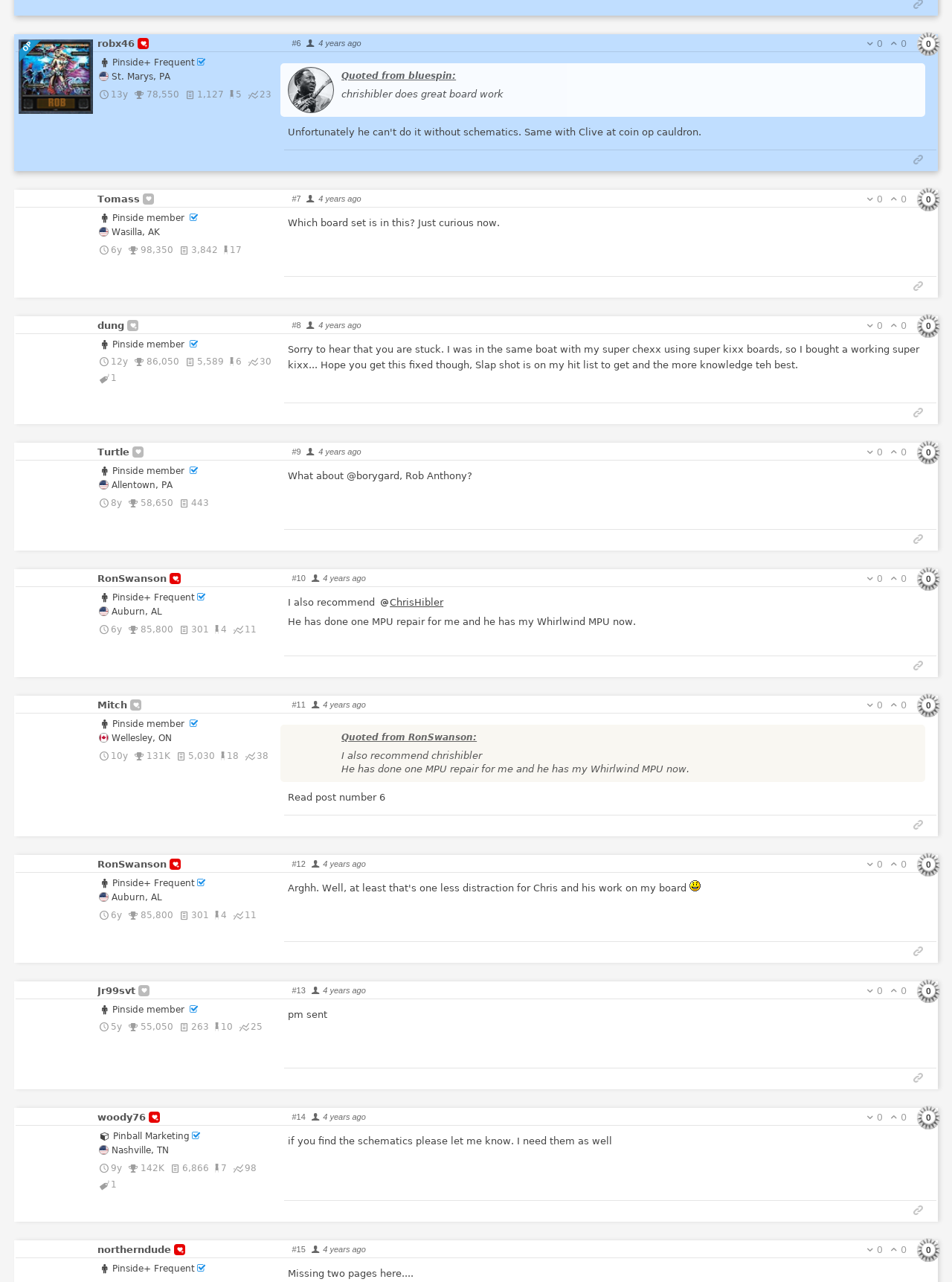From the image, can you give a detailed response to the question below:
How many years ago was a post made?

I found multiple instances of the text '4 years ago' on the webpage, which indicates that some posts were made 4 years ago.